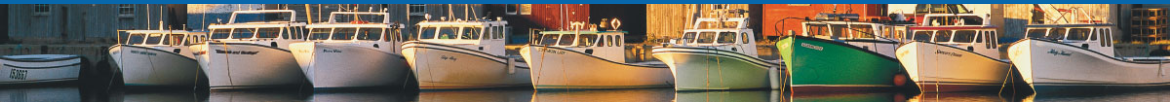Offer a detailed explanation of what is happening in the image.

The image showcases a picturesque scene of fishing boats neatly lined up in a serene harbor, capturing the essence of maritime life on Prince Edward Island. The boats, primarily white with one distinctive green vessel, reflect the warm glow of the sunset on calm waters, creating a tranquil atmosphere. This visual representation evokes the community spirit of the Prince Edward Island Fishermen's Association, highlighting the region's dedication to the fishing industry and its vibrant coastal culture. The backdrop features the rustic charm of weathered buildings, emphasizing the deep-rooted connection between the island's history and its present-day fishing practices.